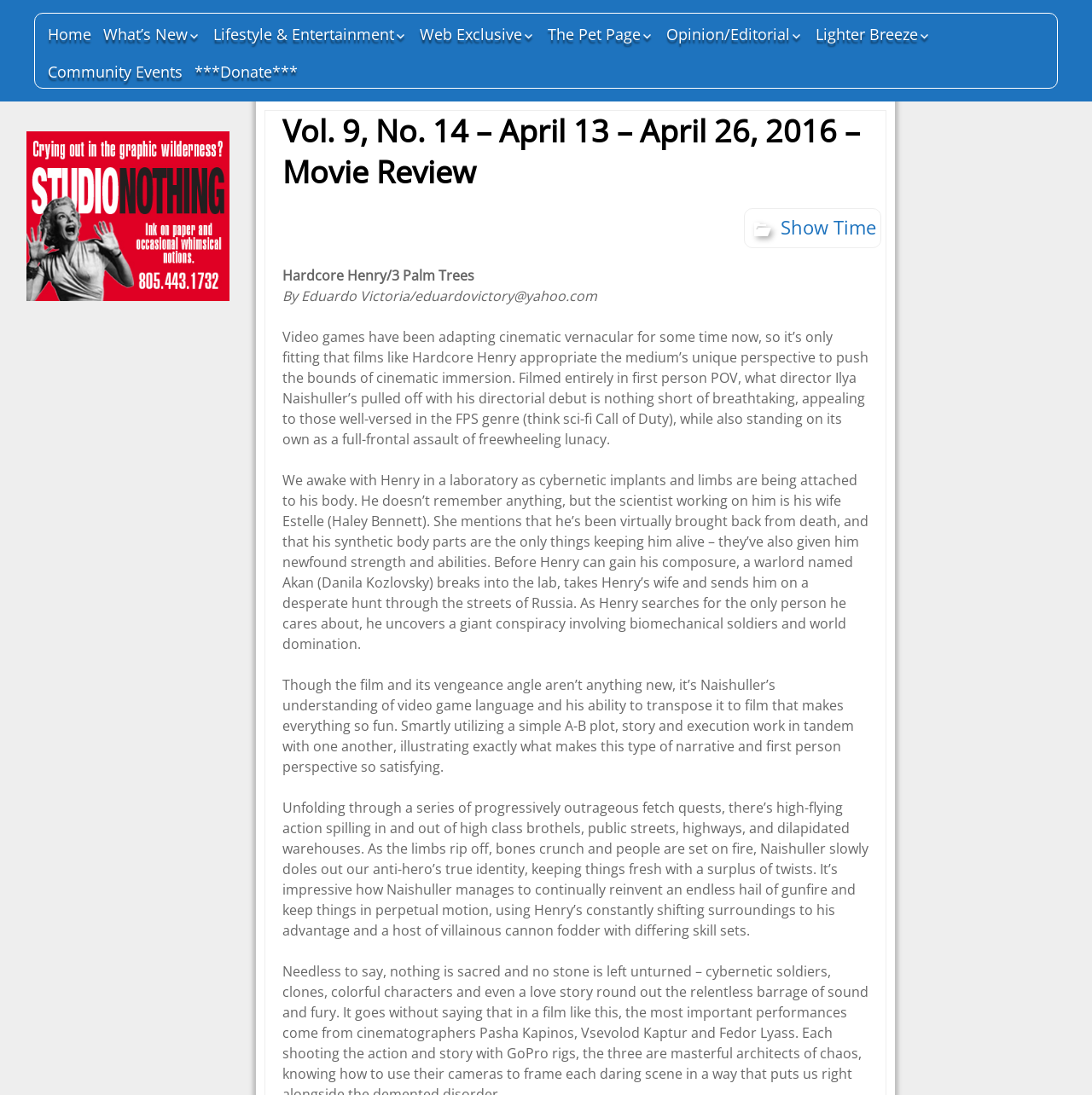Give a detailed account of the webpage.

The webpage is a news and entertainment website, specifically the Ventura Breeze, with a focus on movie reviews. At the top, there are several links to different sections of the website, including "Home", "What's New", "Featured News", and others. These links are arranged horizontally across the top of the page.

Below the links, there is a large header section with the title "Vol. 9, No. 14 – April 13 – April 26, 2016 – Movie Review" in bold font. To the right of the header, there is a link to "Show Time".

The main content of the page is a movie review of "Hardcore Henry", written by Eduardo Victoria. The review is divided into several paragraphs, with the first paragraph introducing the film's unique first-person perspective and its connection to video games. The subsequent paragraphs provide a summary of the film's plot, highlighting its action-packed sequences and twists.

To the left of the review, there is a small image with the title "Studioo Nothing". Below the review, there are several links to other sections of the website, including "Community Events" and "Donate".

The overall layout of the page is organized, with clear headings and concise text. The use of horizontal links at the top and vertical links on the sides creates a sense of structure and makes it easy to navigate the page.